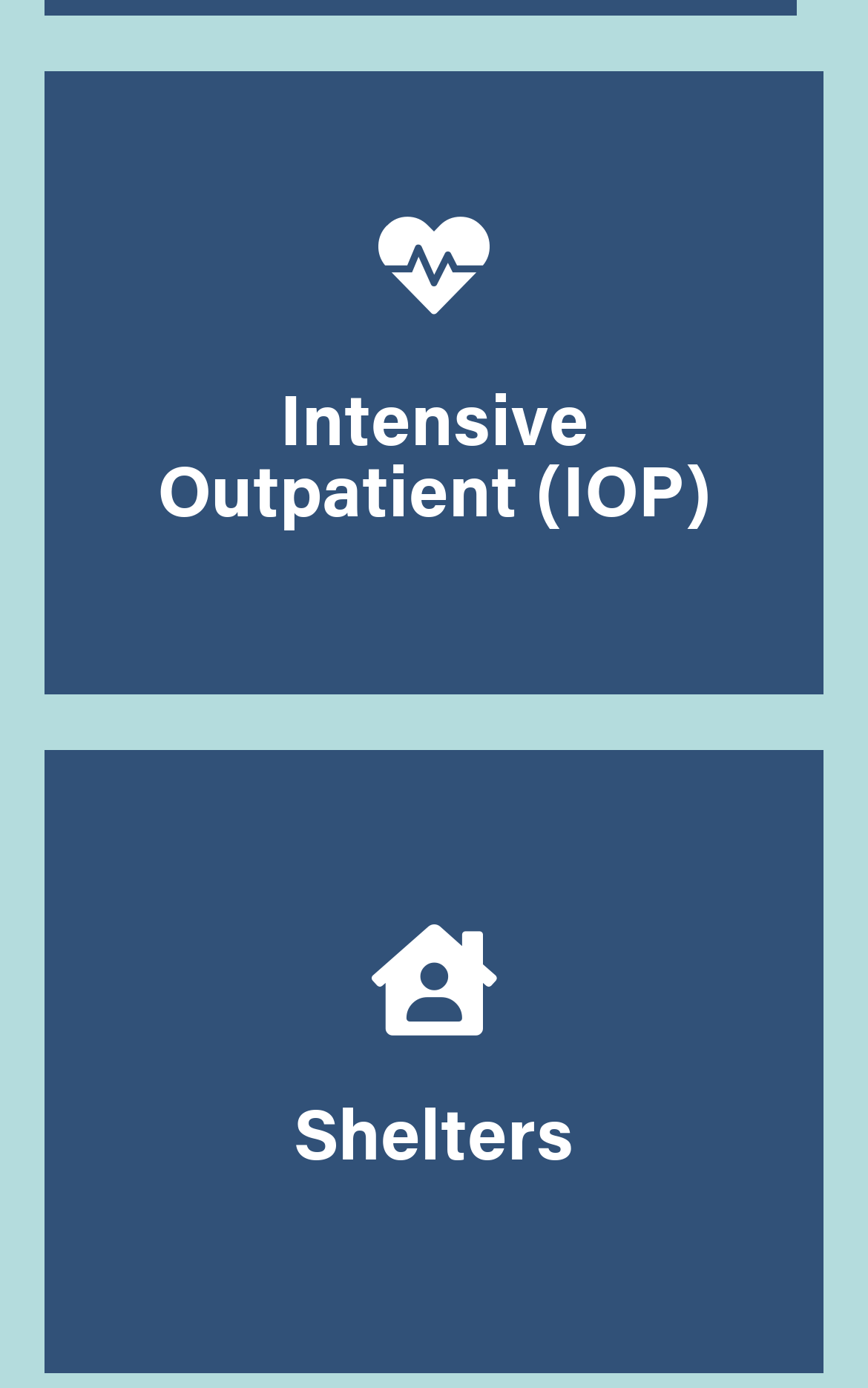Please find the bounding box coordinates (top-left x, top-left y, bottom-right x, bottom-right y) in the screenshot for the UI element described as follows: alt="RNE Logo"

None